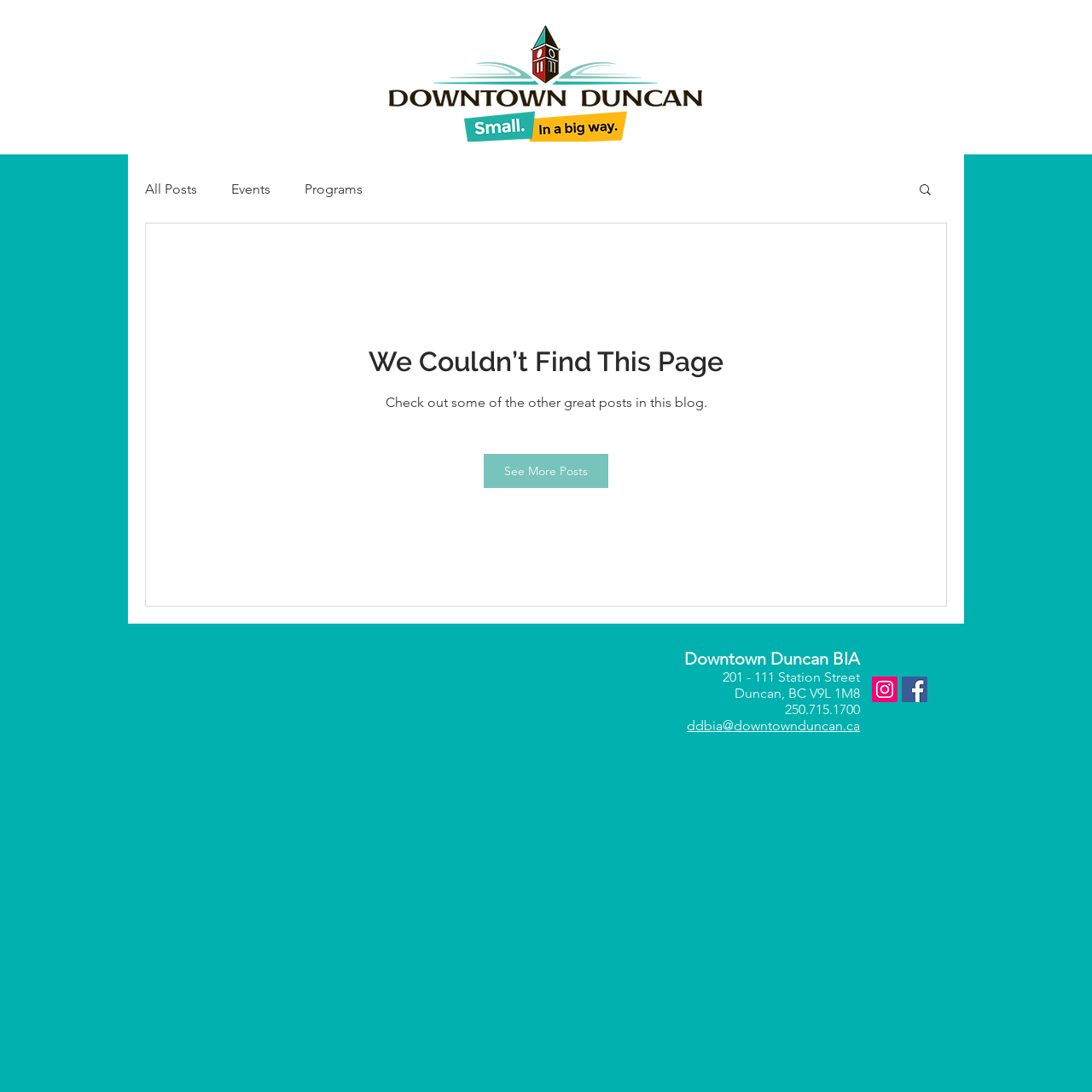How many social media icons are displayed on the page?
Your answer should be a single word or phrase derived from the screenshot.

2